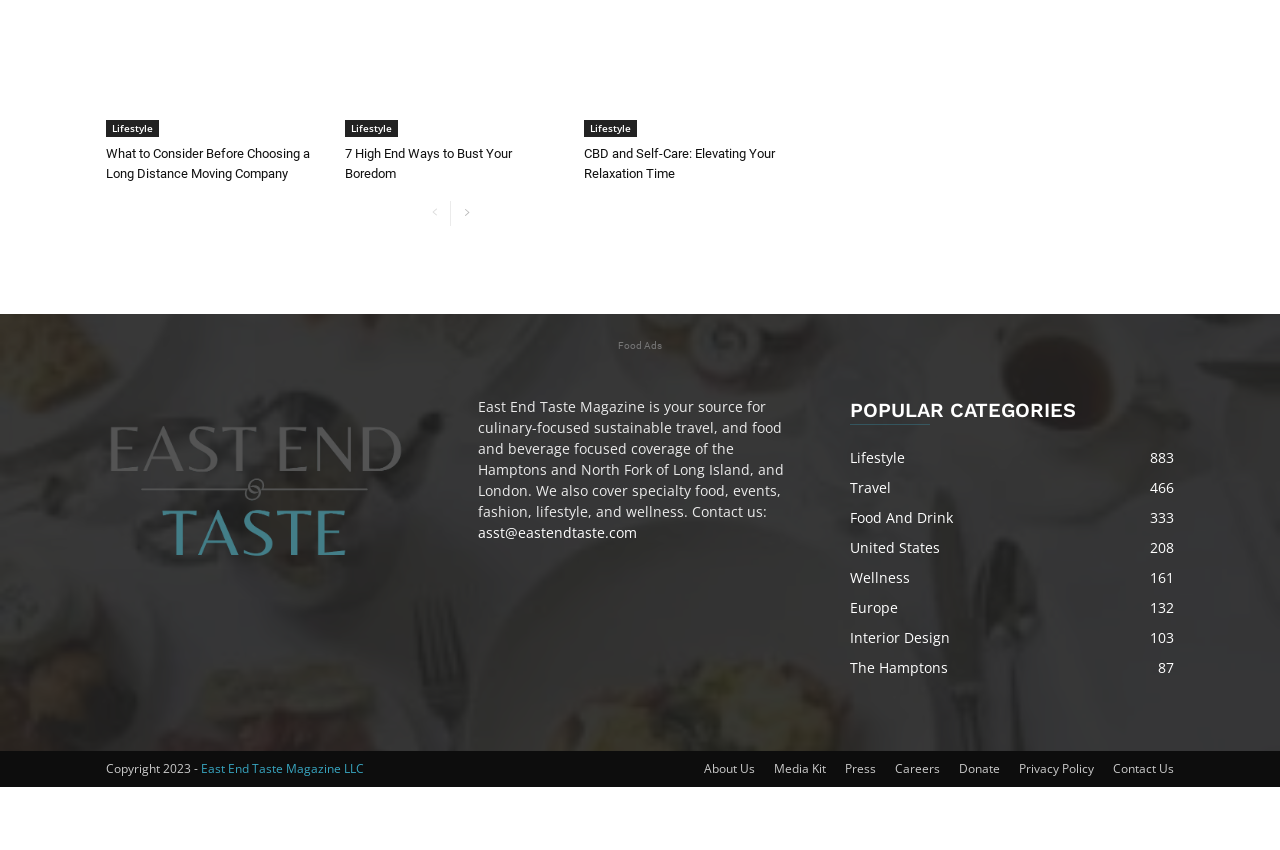Please identify the bounding box coordinates of the clickable area that will allow you to execute the instruction: "go to the next page".

[0.355, 0.237, 0.374, 0.266]